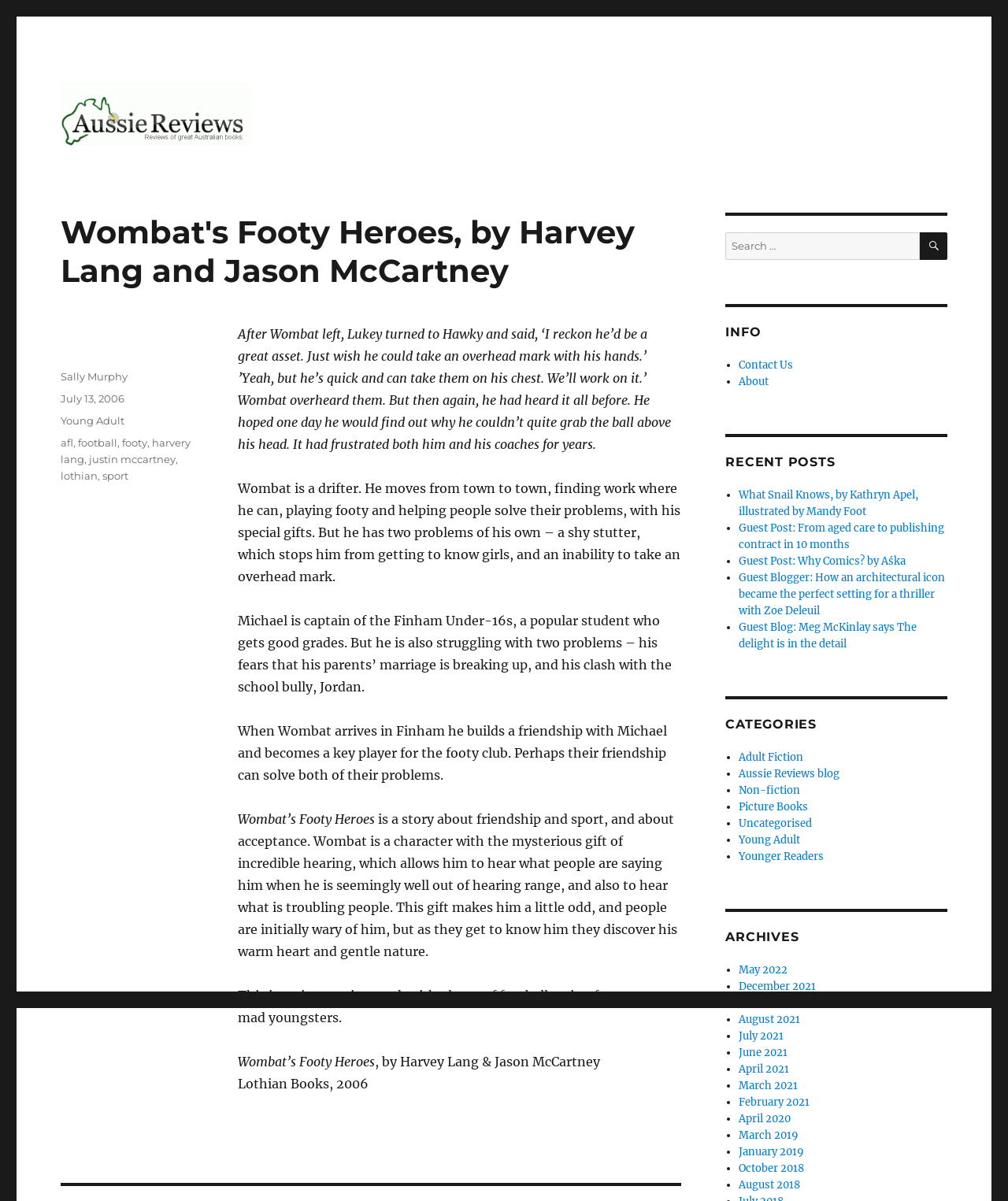What is the title of the book being reviewed?
Provide an in-depth and detailed answer to the question.

The title of the book being reviewed can be found in the heading element with the text 'Wombat's Footy Heroes, by Harvey Lang and Jason McCartney'. This heading is located at the top of the article section.